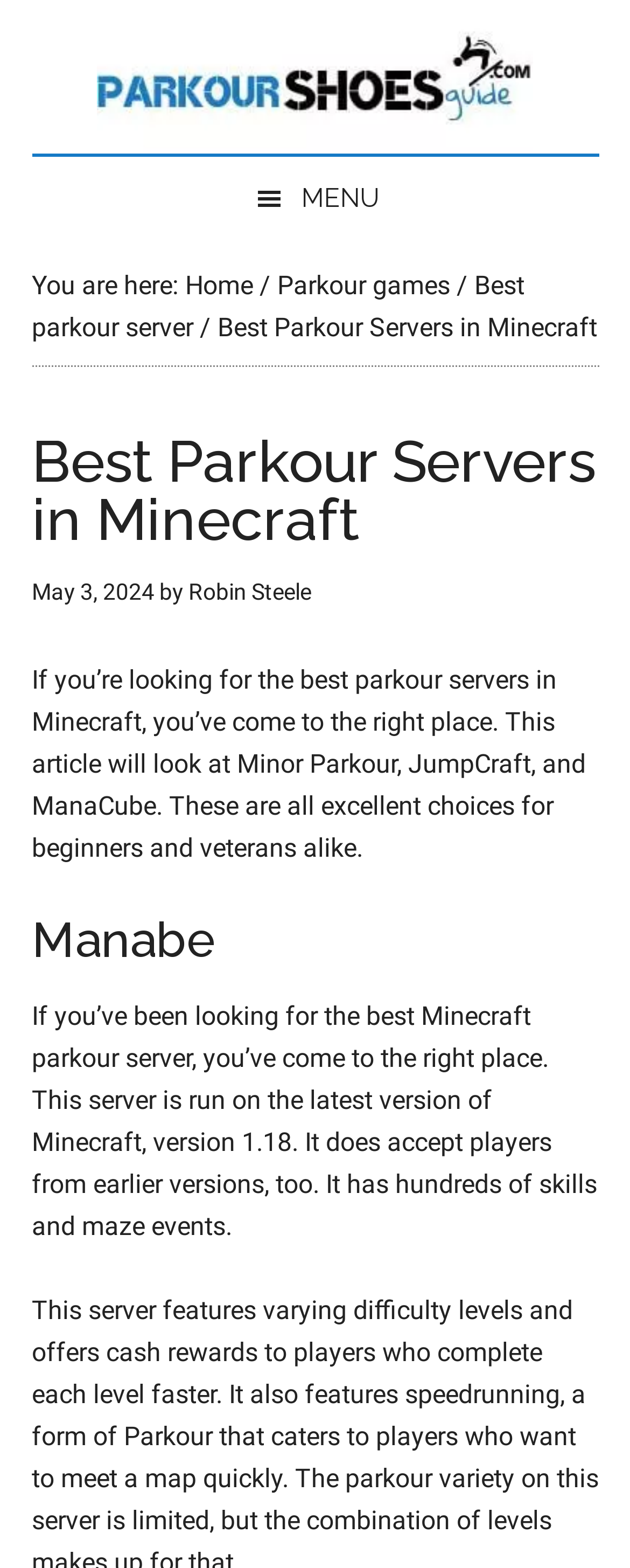Respond to the question below with a single word or phrase:
What is the name of the first parkour server mentioned?

Minor Parkour